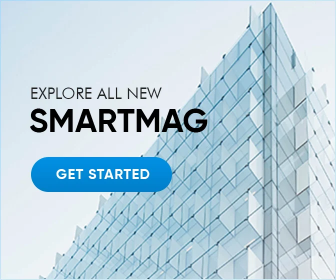What is the label on the prominent blue button?
Please provide a comprehensive answer to the question based on the webpage screenshot.

The image features a prominent blue button with the label 'GET STARTED', which encourages immediate engagement and suggests that the button is a call-to-action to start exploring or using the product or service associated with 'SMARTMAG'.